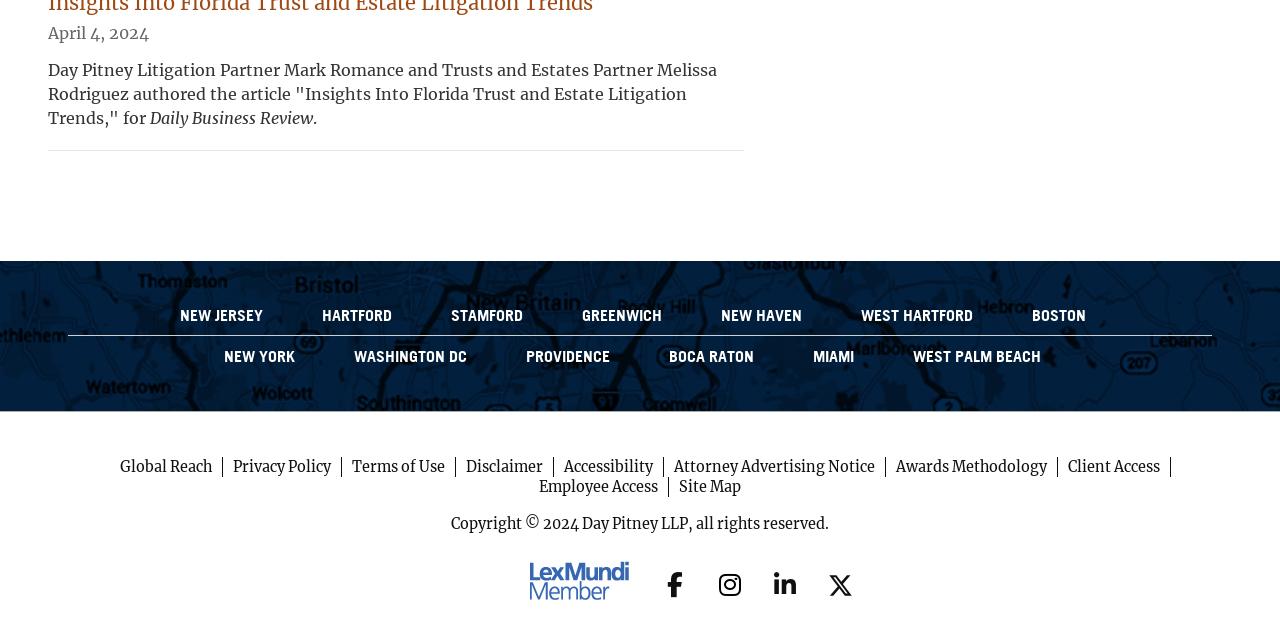Could you locate the bounding box coordinates for the section that should be clicked to accomplish this task: "Click on NEW JERSEY".

[0.14, 0.484, 0.217, 0.516]